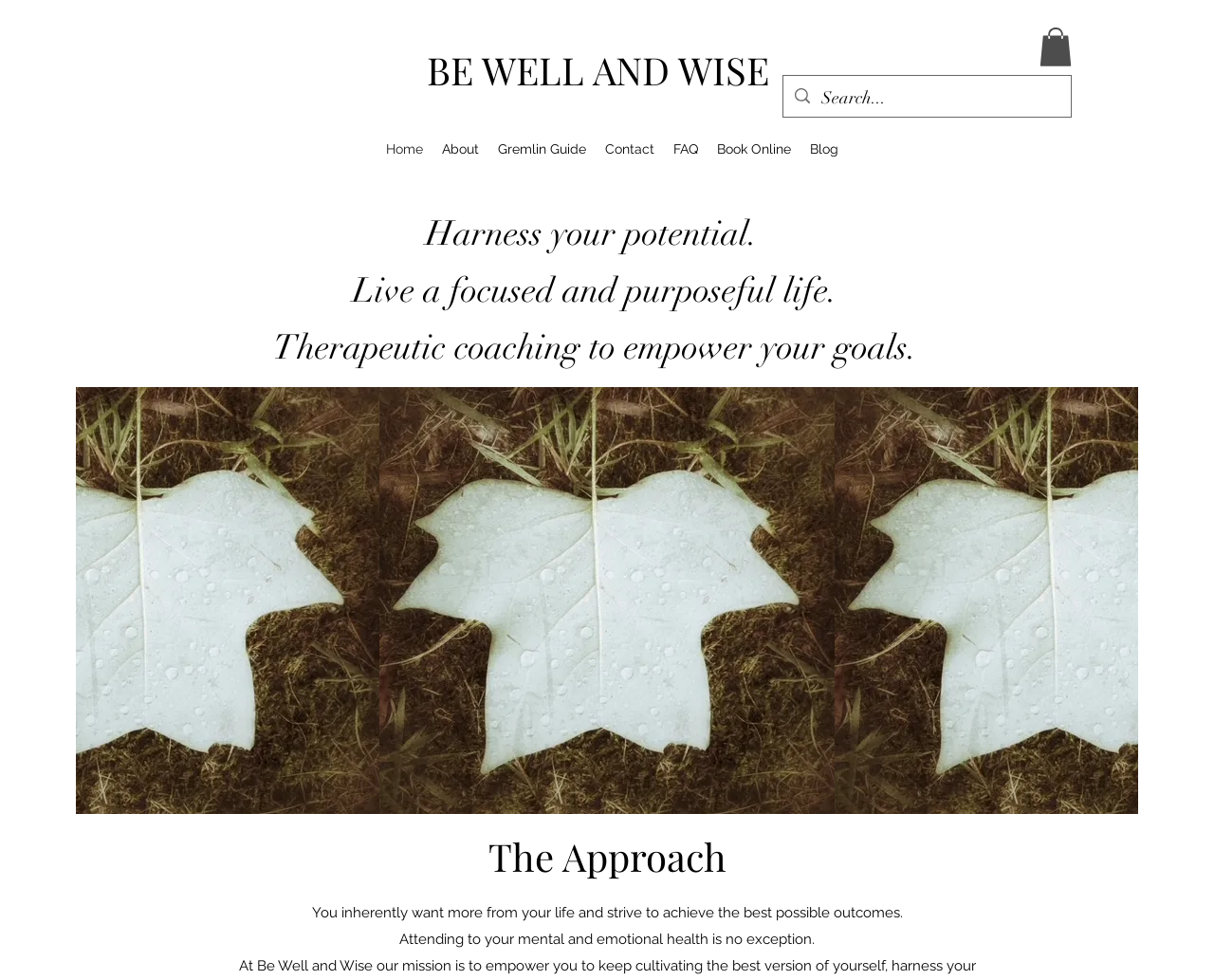Could you find the bounding box coordinates of the clickable area to complete this instruction: "Search for something"?

[0.677, 0.077, 0.849, 0.123]